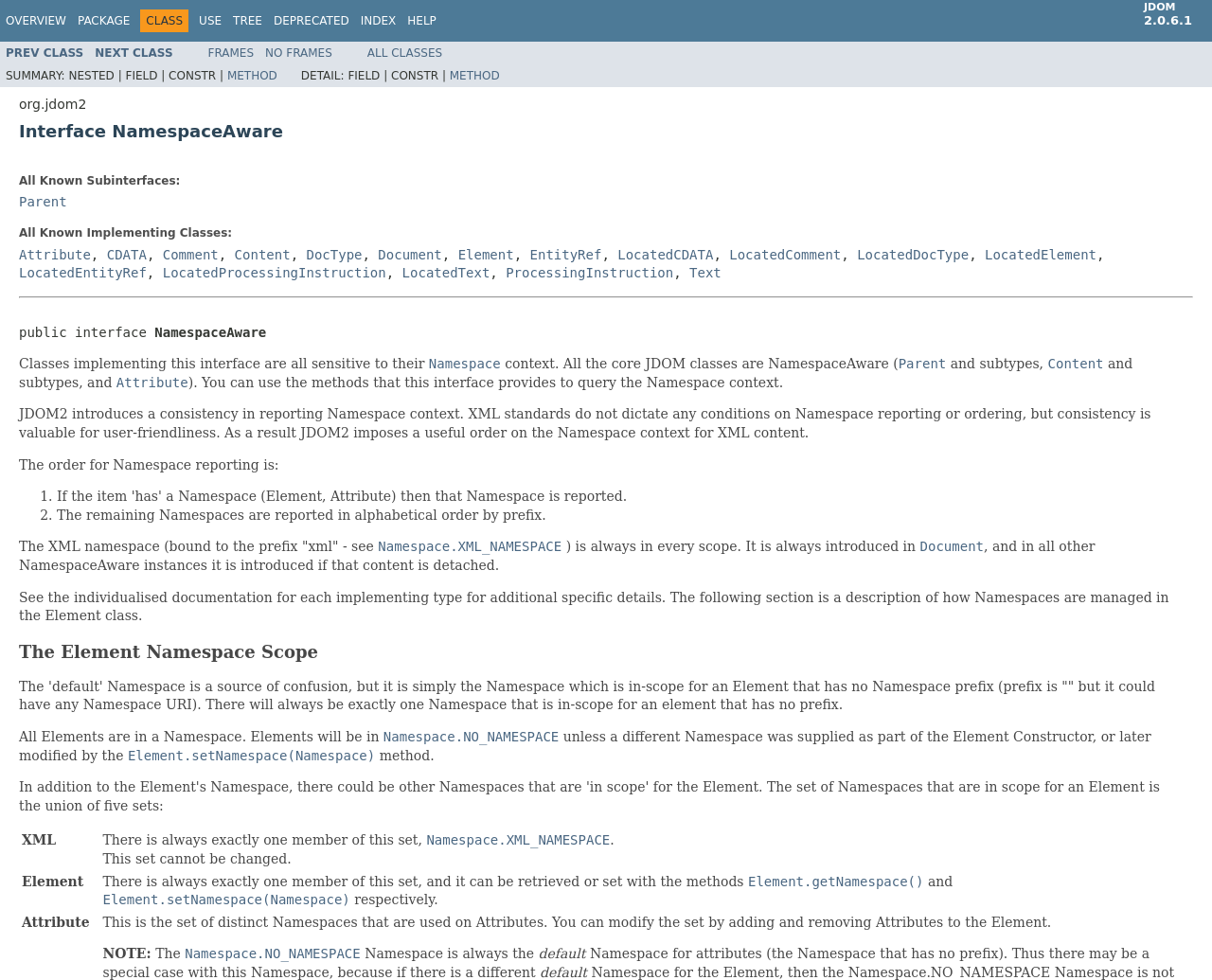What is the name of the interface described on this page?
Answer the question in as much detail as possible.

The webpage has a heading 'Interface NamespaceAware' which indicates that the page is describing the NamespaceAware interface.